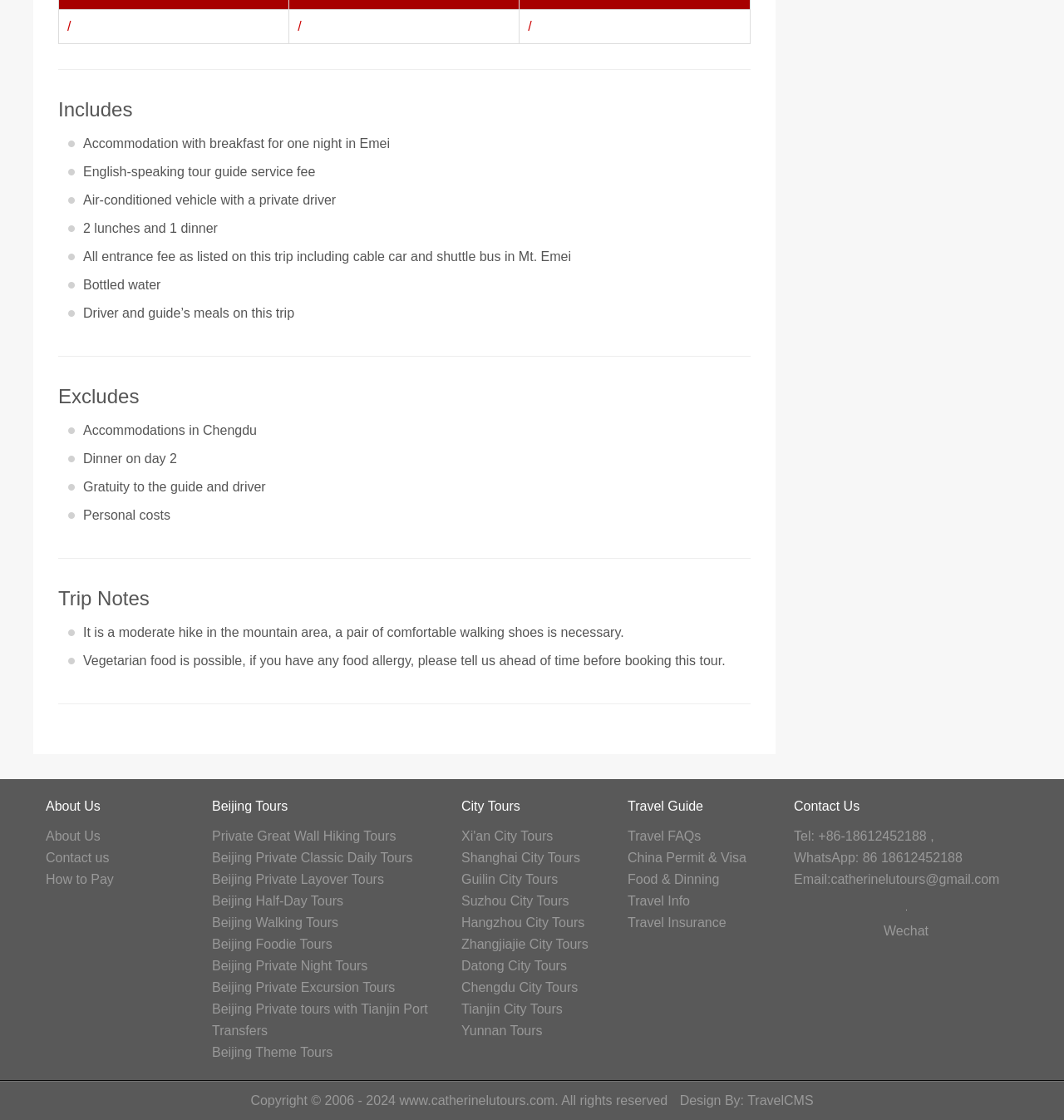What is the website's copyright year range?
Make sure to answer the question with a detailed and comprehensive explanation.

The copyright year range is mentioned at the bottom of the webpage, which is 'Copyright © 2006 - 2024 www.catherinelutours.com. All rights reserved'.